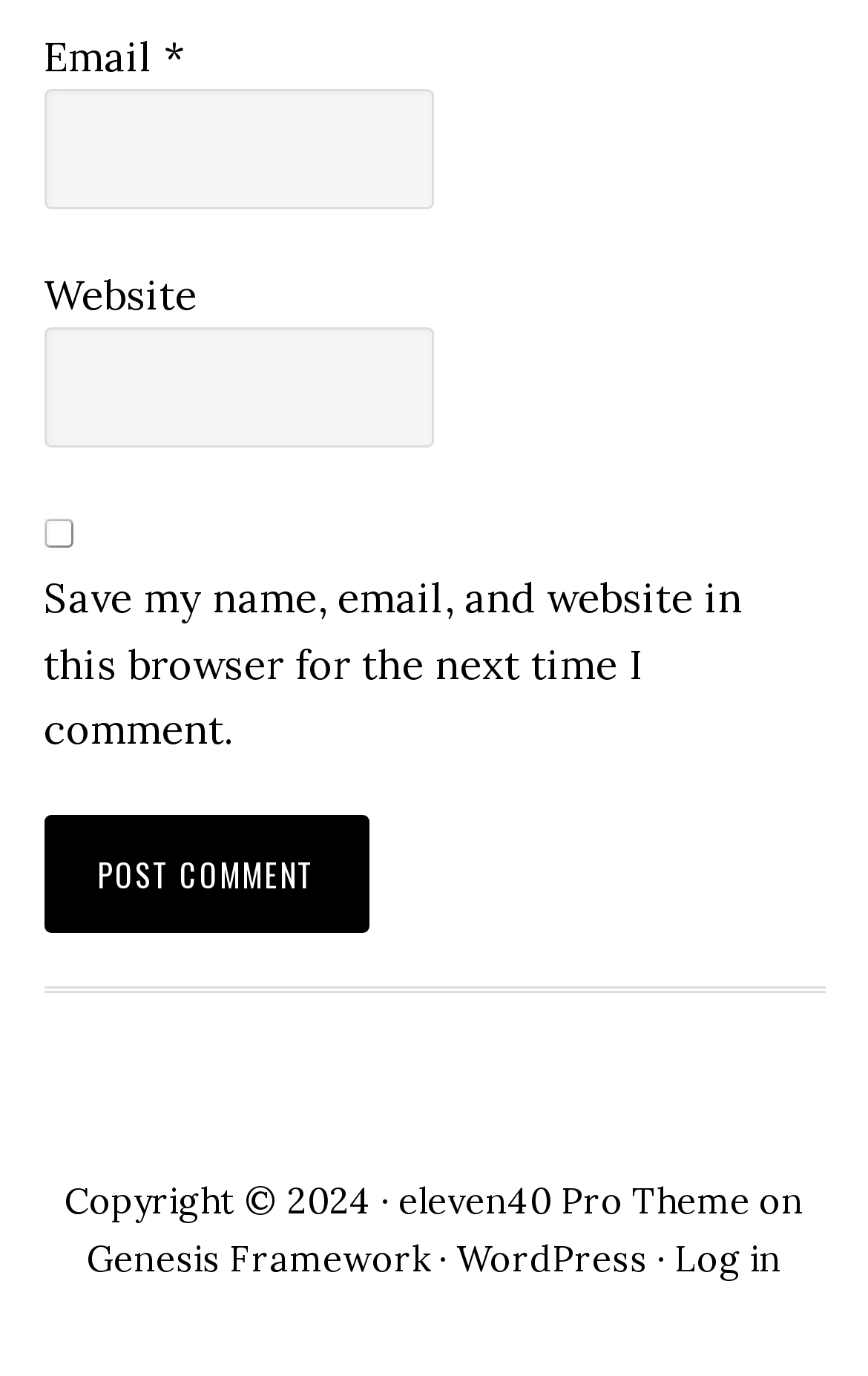What is the text on the button?
Provide an in-depth and detailed explanation in response to the question.

The button element has a child StaticText element with OCR text 'POST COMMENT' and bounding box coordinates [0.112, 0.618, 0.363, 0.652], which indicates the text on the button.